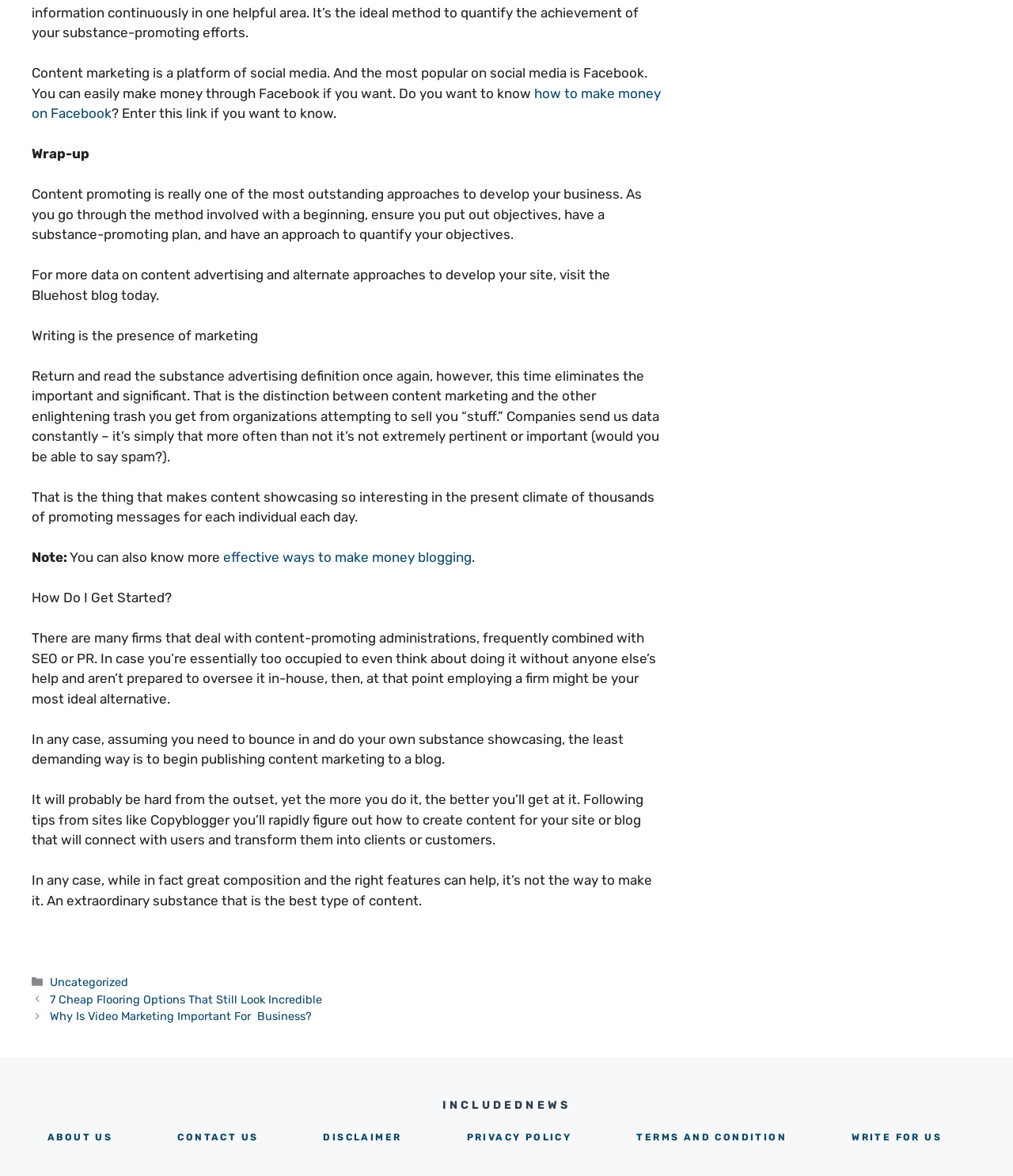Answer the question using only one word or a concise phrase: What is the link text that follows 'Do you want to know'

how to make money on Facebook